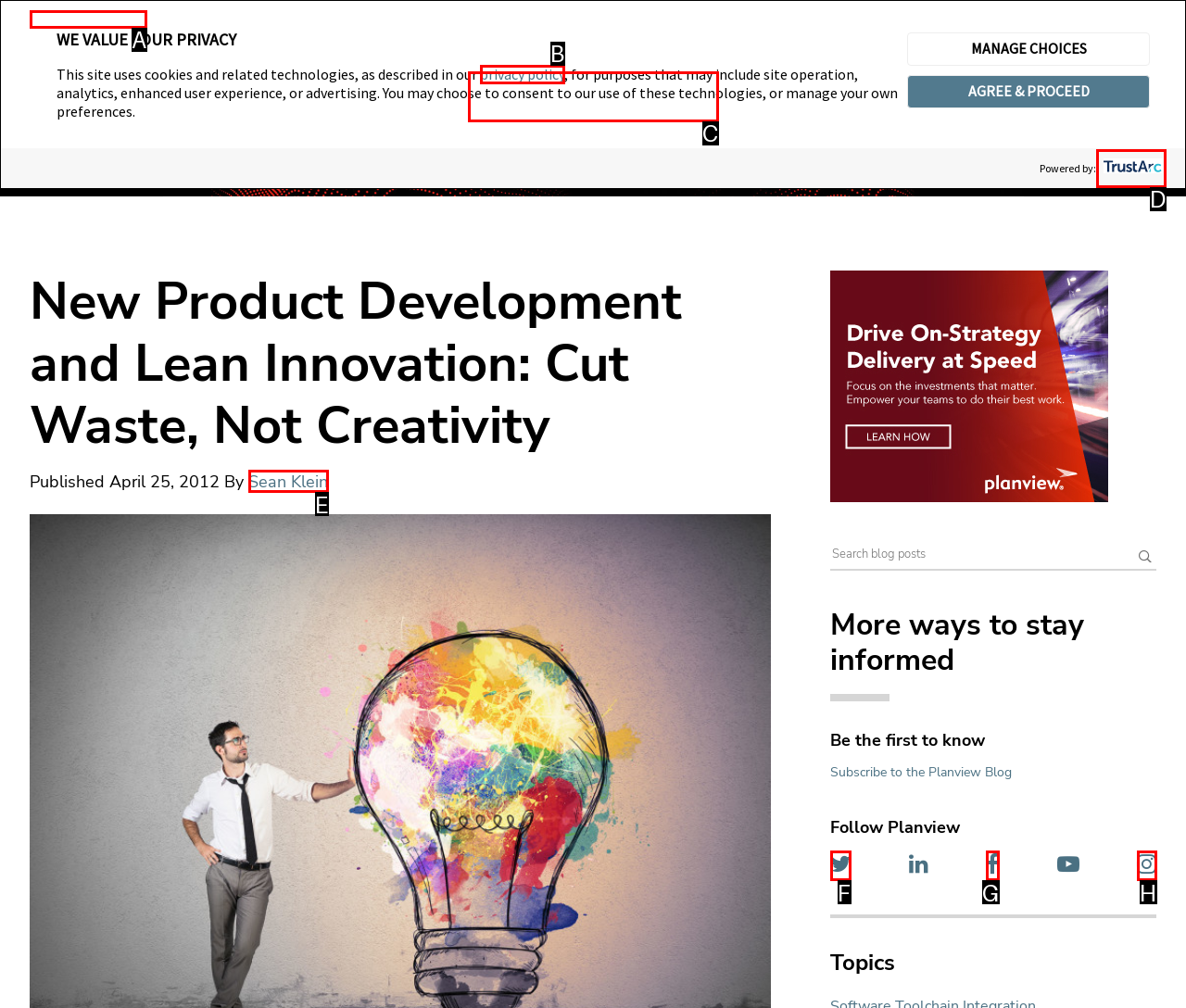Select the HTML element that fits the following description: Sean Klein
Provide the letter of the matching option.

E